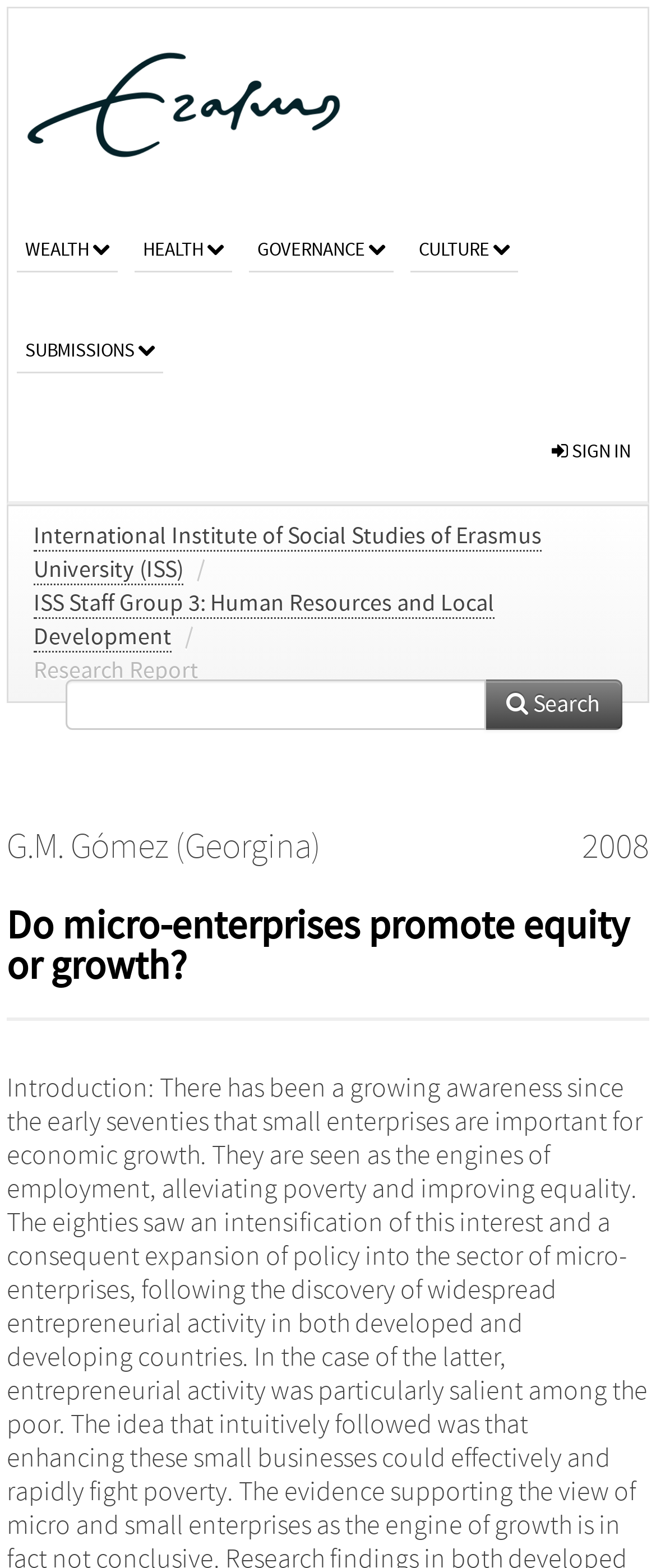Using the provided element description: "G.M. Gómez (Georgina)", determine the bounding box coordinates of the corresponding UI element in the screenshot.

[0.01, 0.528, 0.49, 0.553]